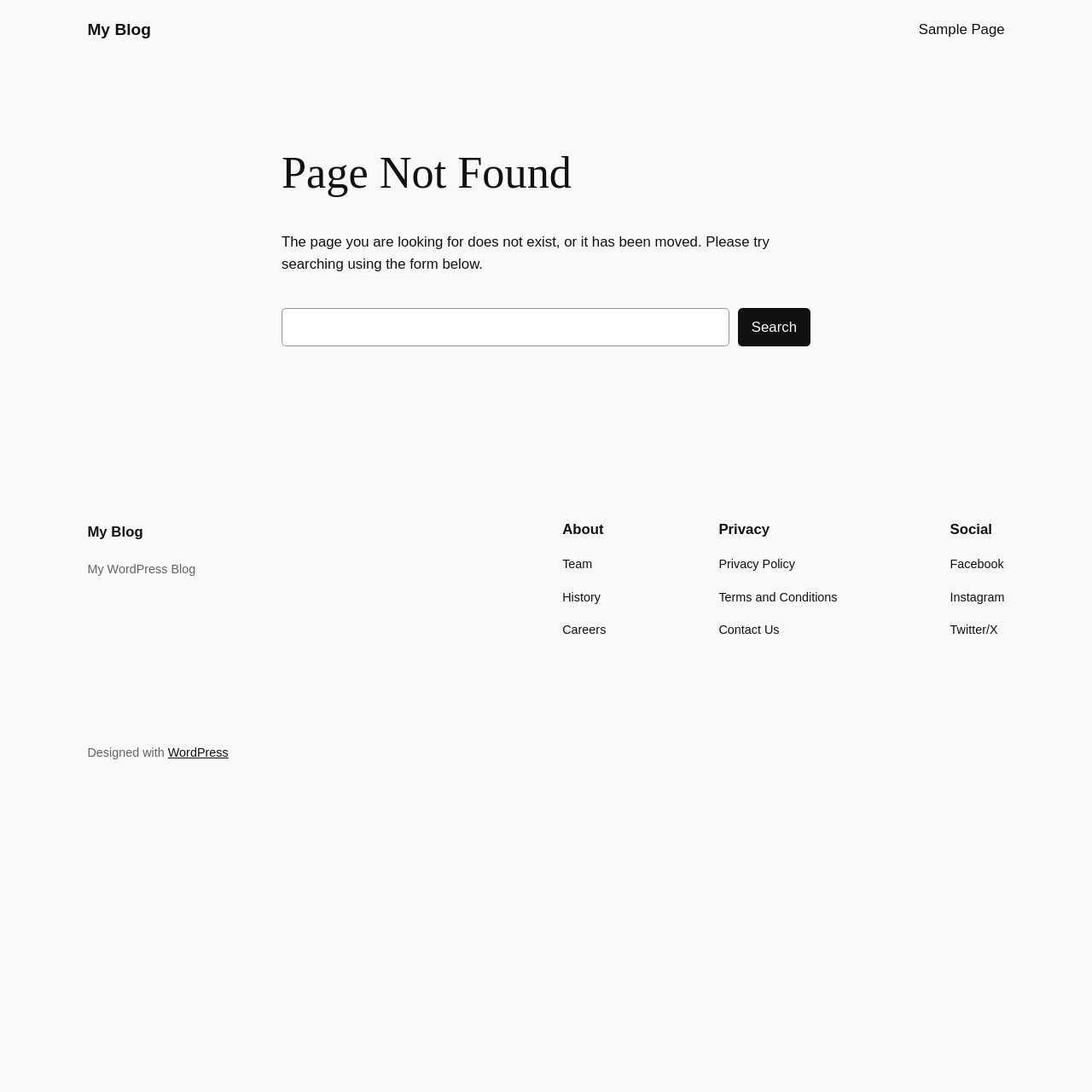Respond with a single word or phrase to the following question: What is the name of the blog?

My Blog